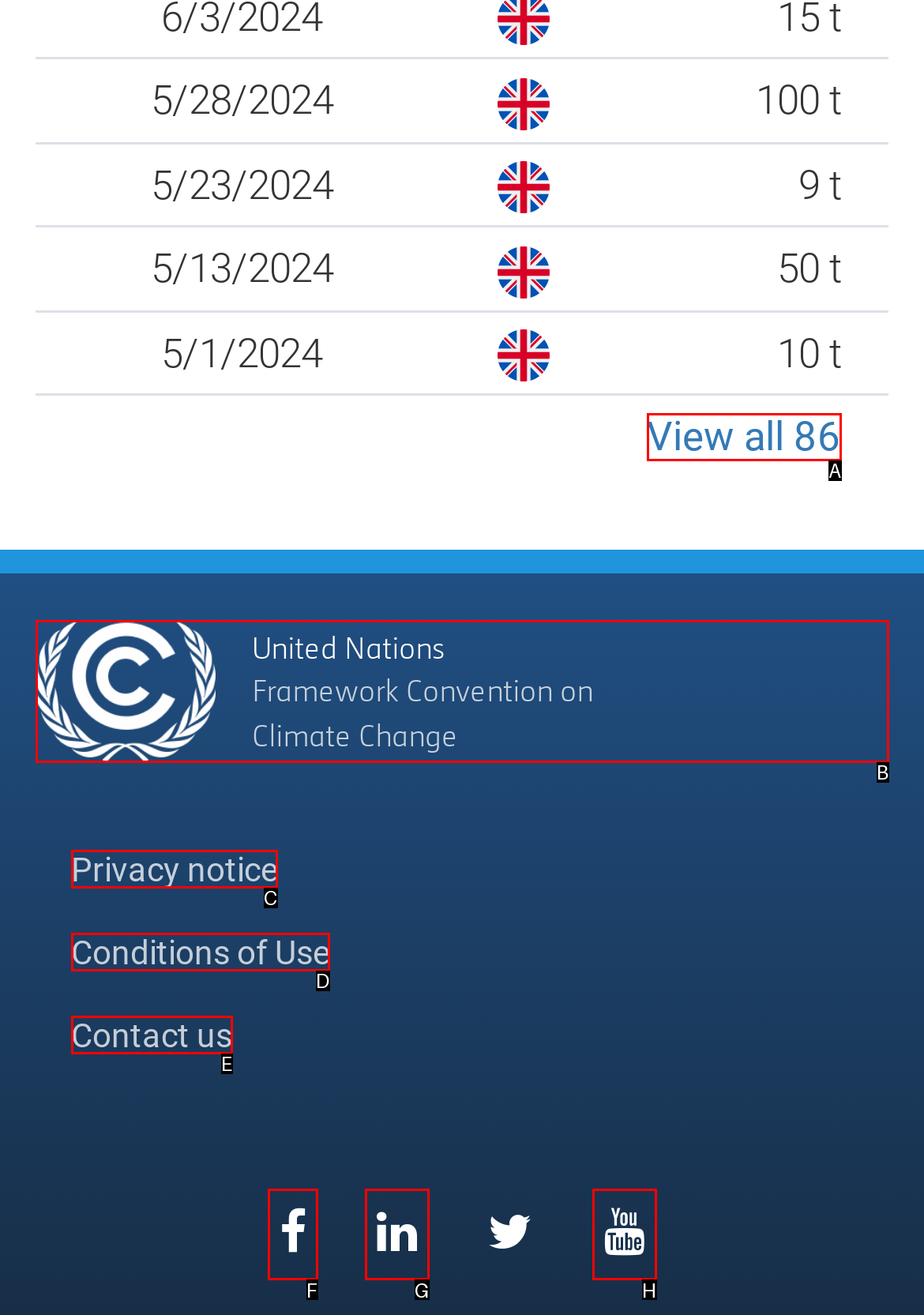Which lettered option matches the following description: Privacy notice
Provide the letter of the matching option directly.

C